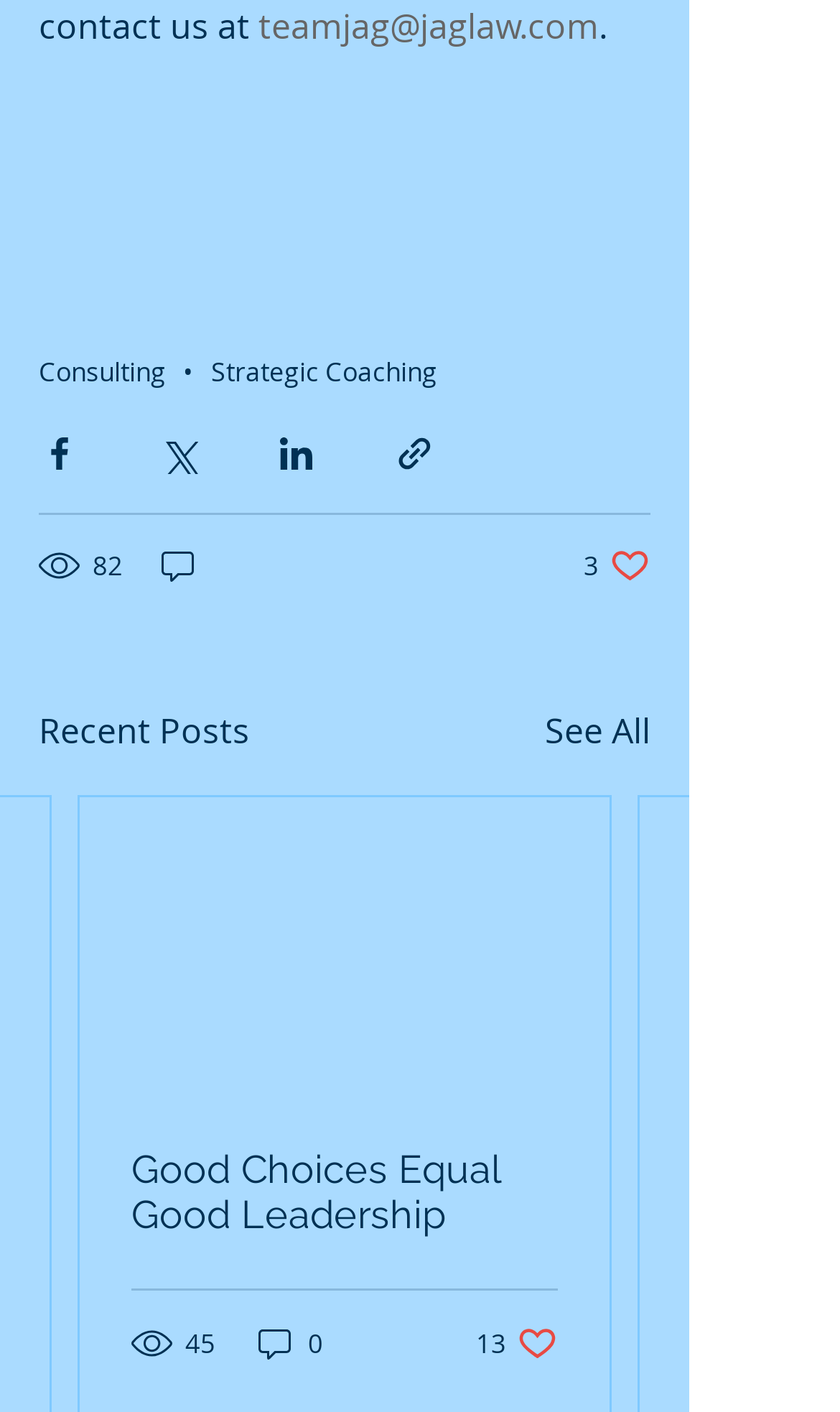Specify the bounding box coordinates for the region that must be clicked to perform the given instruction: "Click the 'Consulting' link".

[0.046, 0.25, 0.197, 0.275]